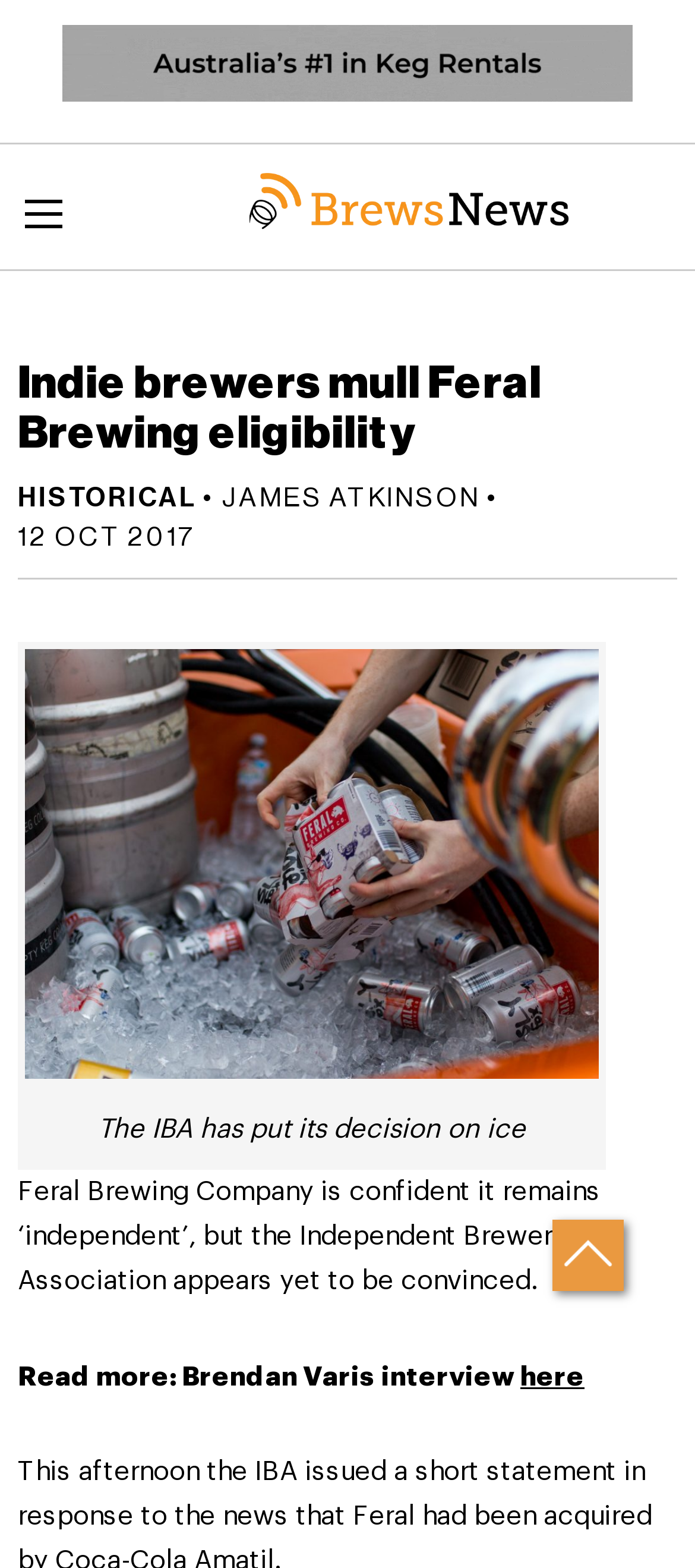Extract the main title from the webpage and generate its text.

Indie brewers mull Feral Brewing eligibility